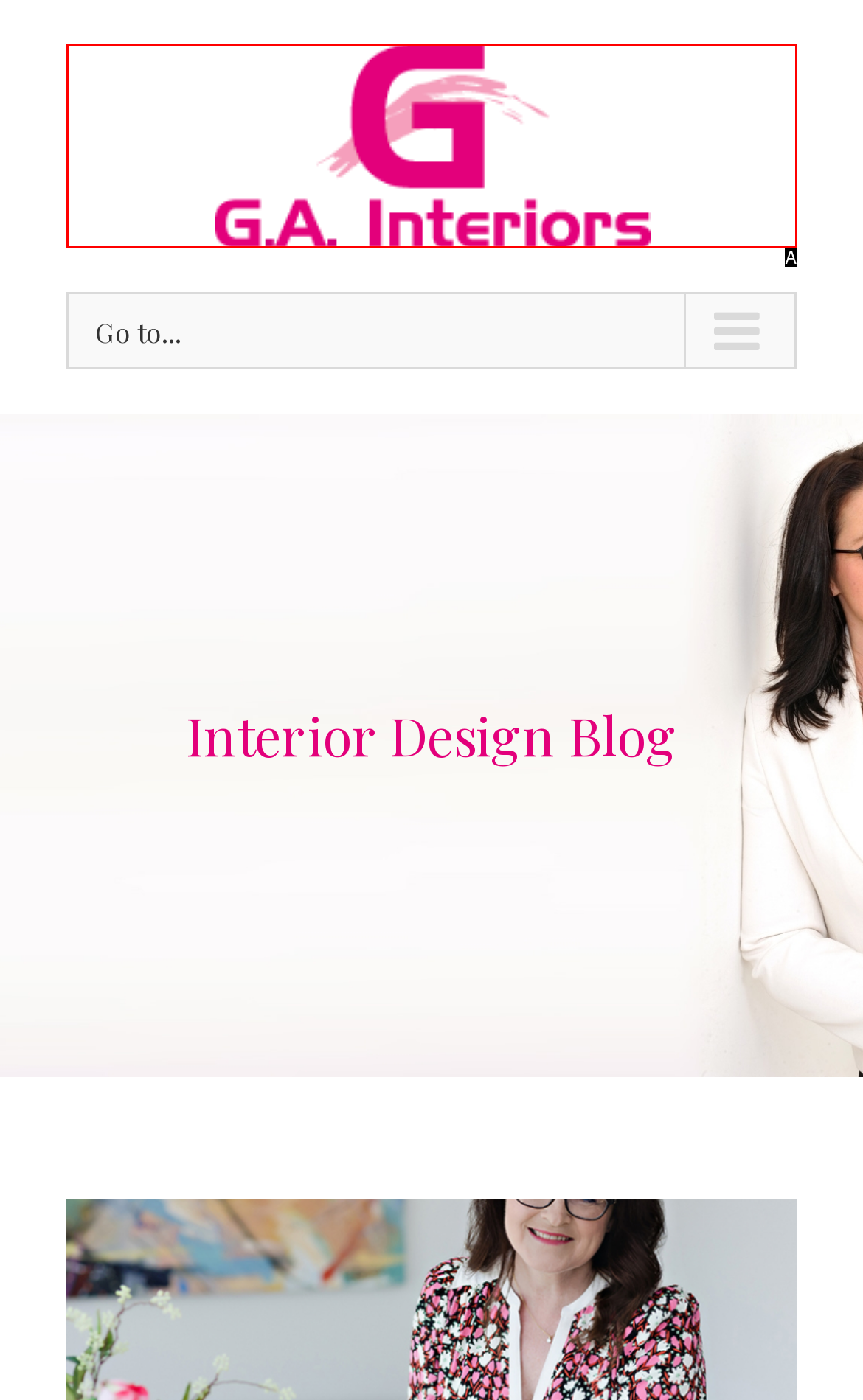Pick the HTML element that corresponds to the description: alt="G.A. Interiors"
Answer with the letter of the correct option from the given choices directly.

A